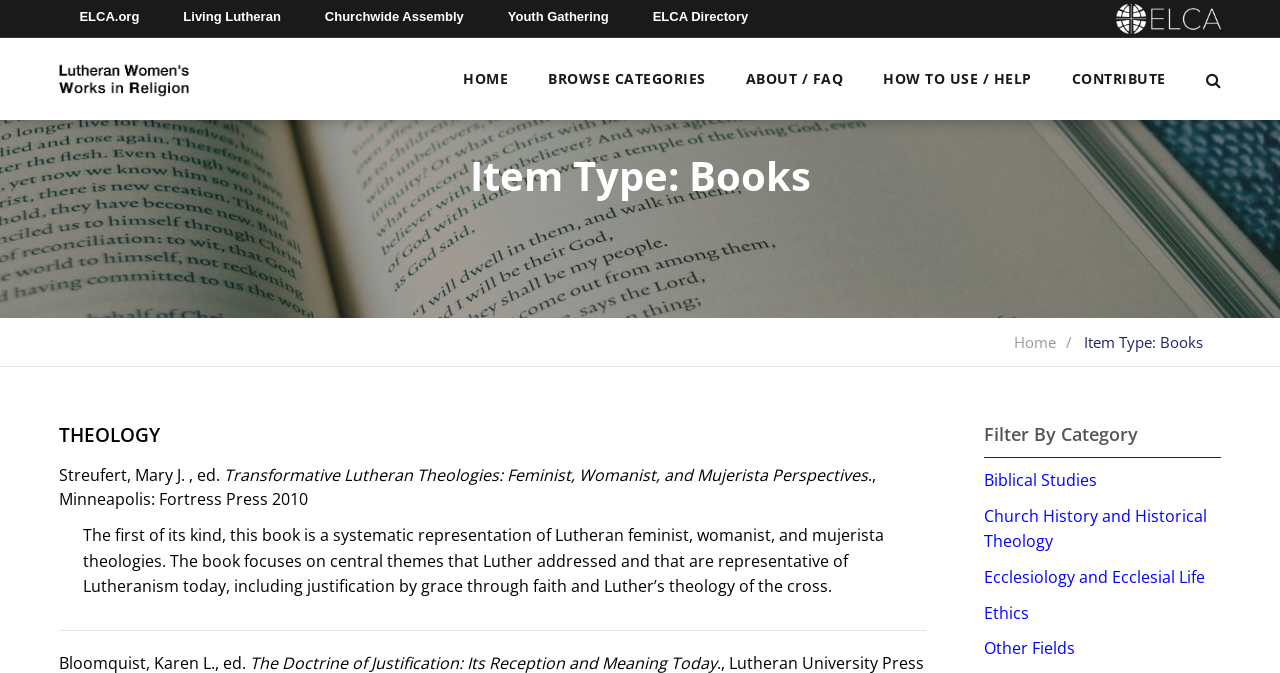Locate the bounding box coordinates of the item that should be clicked to fulfill the instruction: "filter by biblical studies".

[0.769, 0.697, 0.857, 0.73]